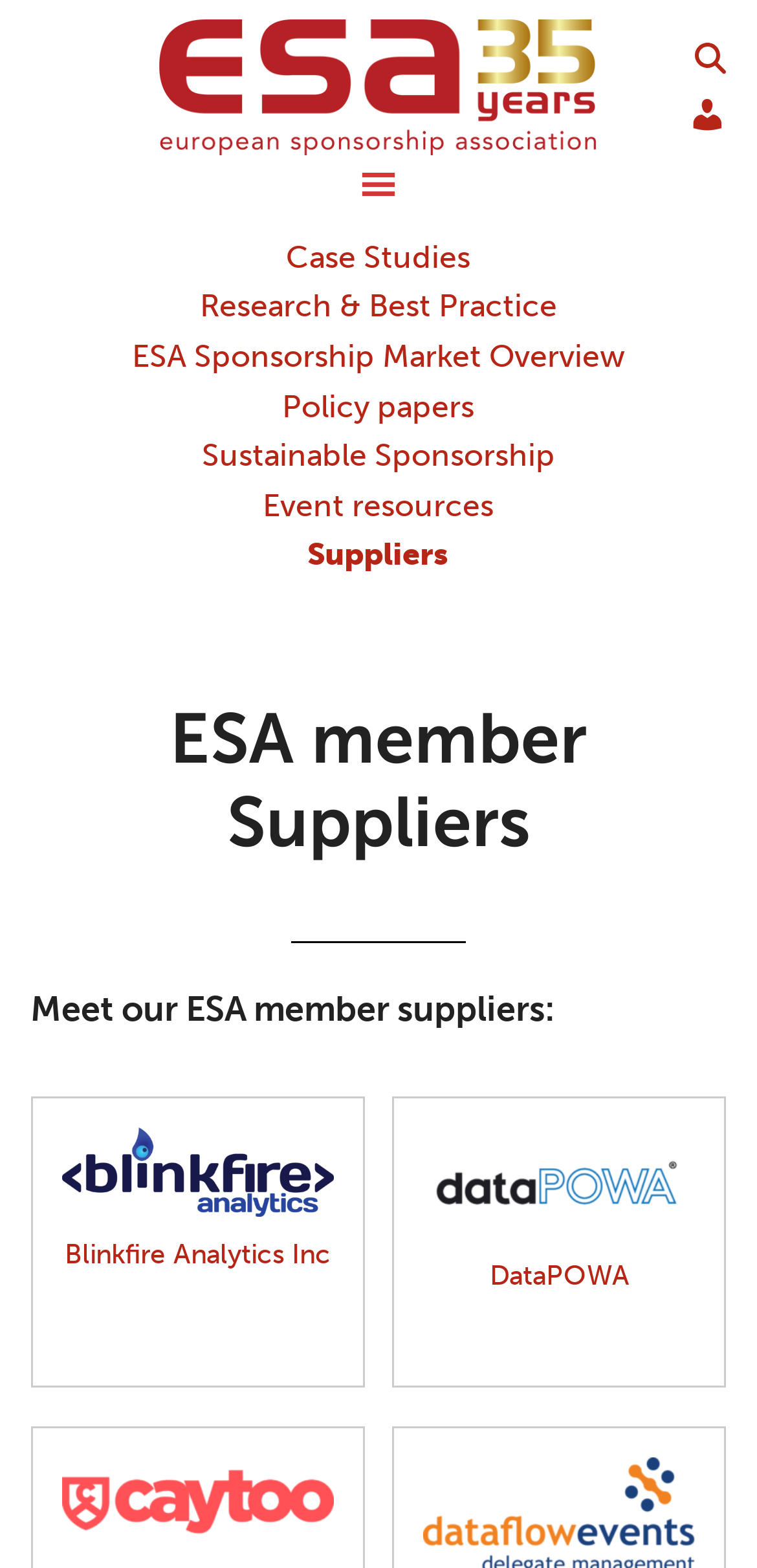Identify the bounding box coordinates for the element you need to click to achieve the following task: "Learn about Sustainable Sponsorship". Provide the bounding box coordinates as four float numbers between 0 and 1, in the form [left, top, right, bottom].

[0.267, 0.279, 0.733, 0.302]